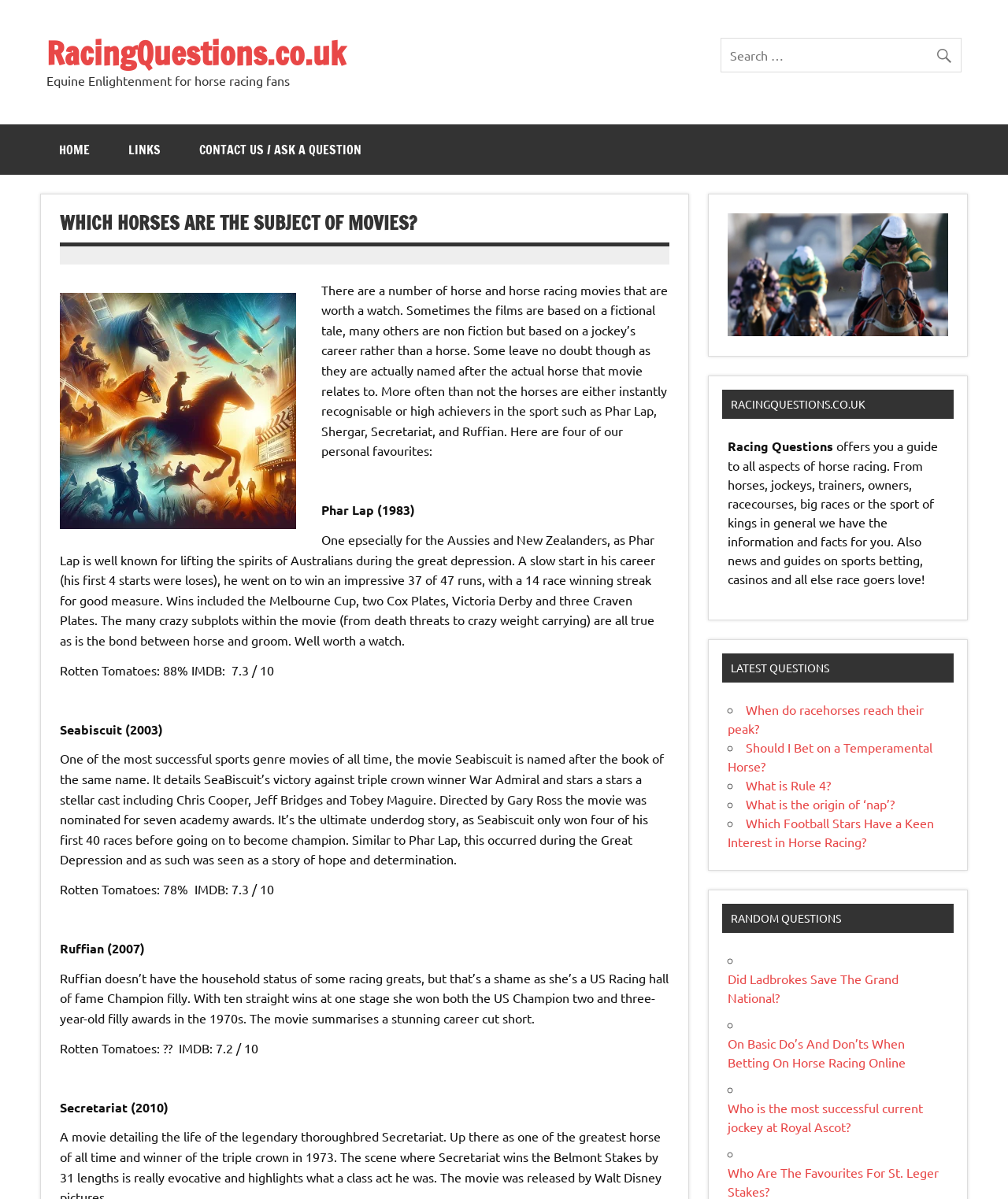Please provide a brief answer to the following inquiry using a single word or phrase:
What is the name of the horse racing movie released in 1983?

Phar Lap